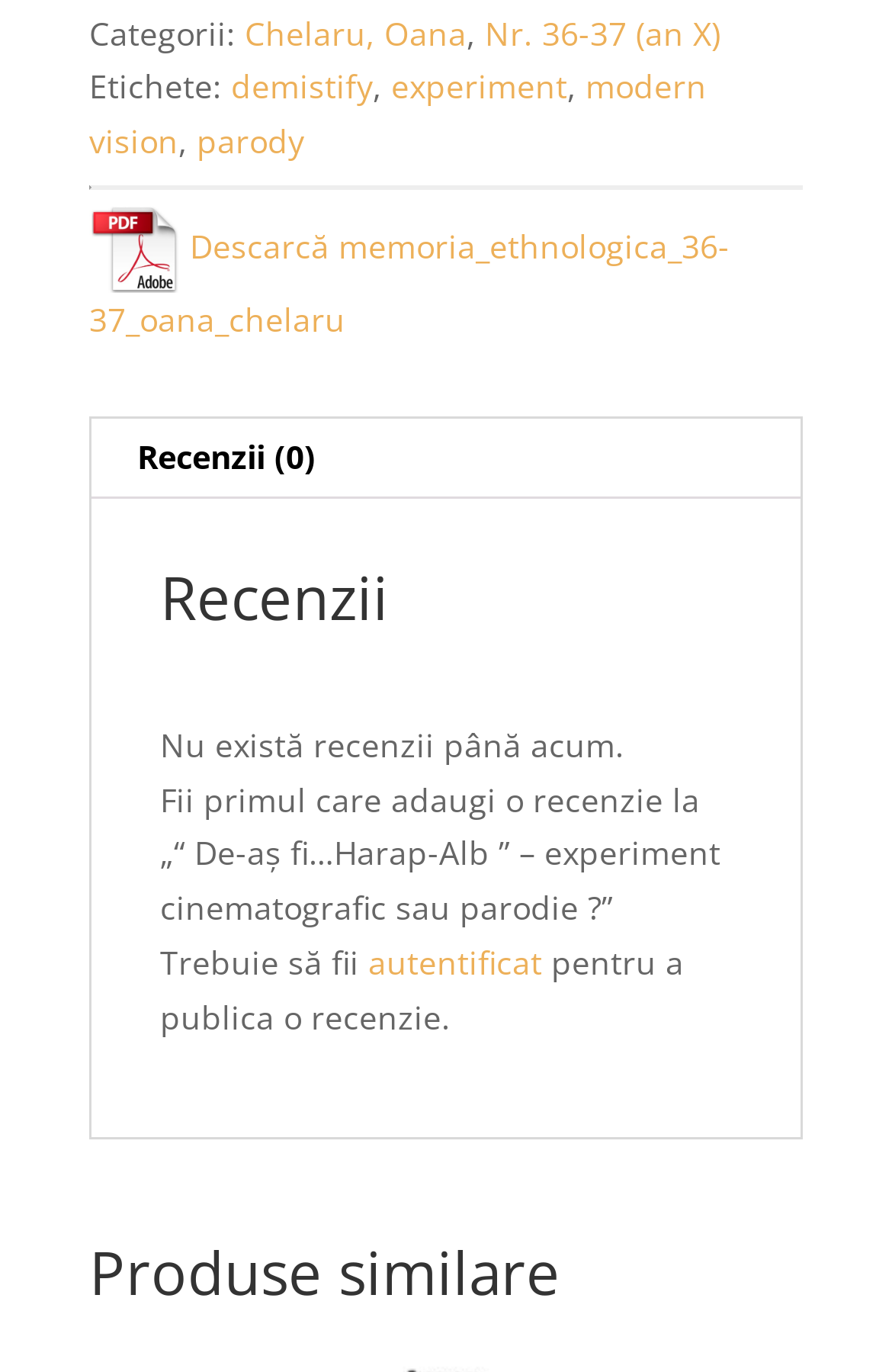Please find the bounding box coordinates of the element that you should click to achieve the following instruction: "Select the tab for reviews". The coordinates should be presented as four float numbers between 0 and 1: [left, top, right, bottom].

[0.097, 0.305, 0.903, 0.363]